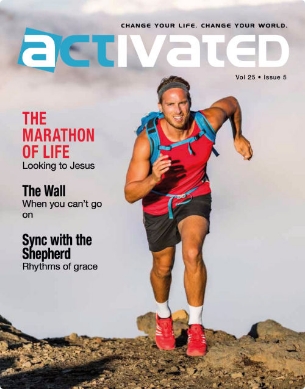List and describe all the prominent features within the image.

The image depicts the cover of "Activated," Volume 25, Issue 6. The cover features an energetic runner, showcasing themes of vitality and perseverance as he strides confidently across rugged terrain. Above him, the title "ACTIVATED" is prominently displayed in bold, modern typography, accompanied by a vibrant blue accent. 

The cover also highlights several articles of interest, including "The Marathon of Life: Looking to Jesus," which suggests a focus on spiritual resilience and life challenges. Other featured titles, such as "The Wall: When you can't go on" and "Sync with the Shepherd: Rhythms of grace," hint at themes of faith, determination, and finding guidance. This compelling imagery and layout invite readers to engage with the content, embracing the message of transformation and active faith in their lives.